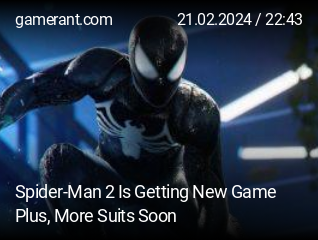Using the elements shown in the image, answer the question comprehensively: What is the new game mode introduced in the update?

According to the caption, the update introduces a new game mode called New Game Plus, which is a feature that allows players to replay the game with additional challenges or modifications, providing a fresh experience for fans of the franchise.